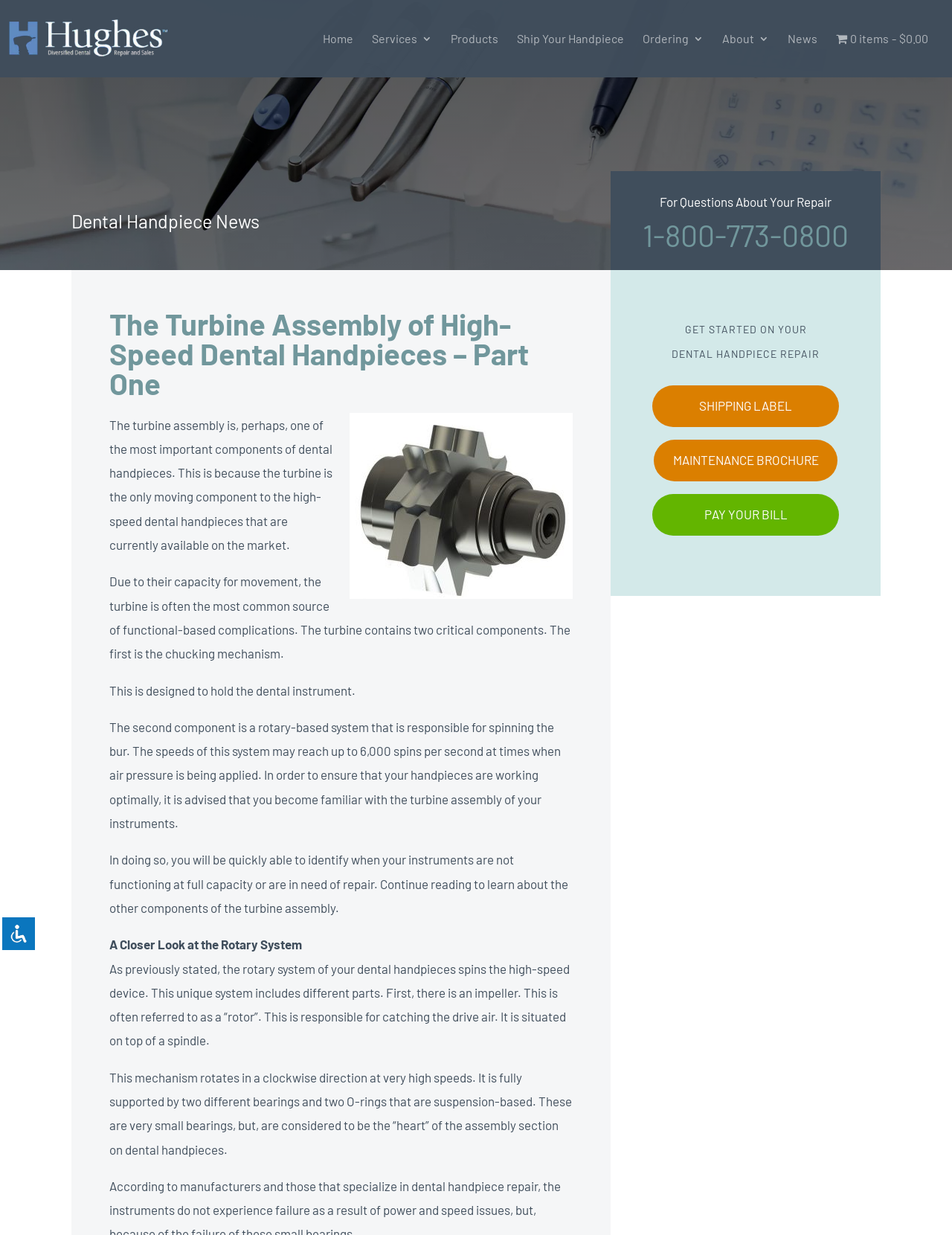Please find and generate the text of the main heading on the webpage.

The Turbine Assembly of High-Speed Dental Handpieces – Part One